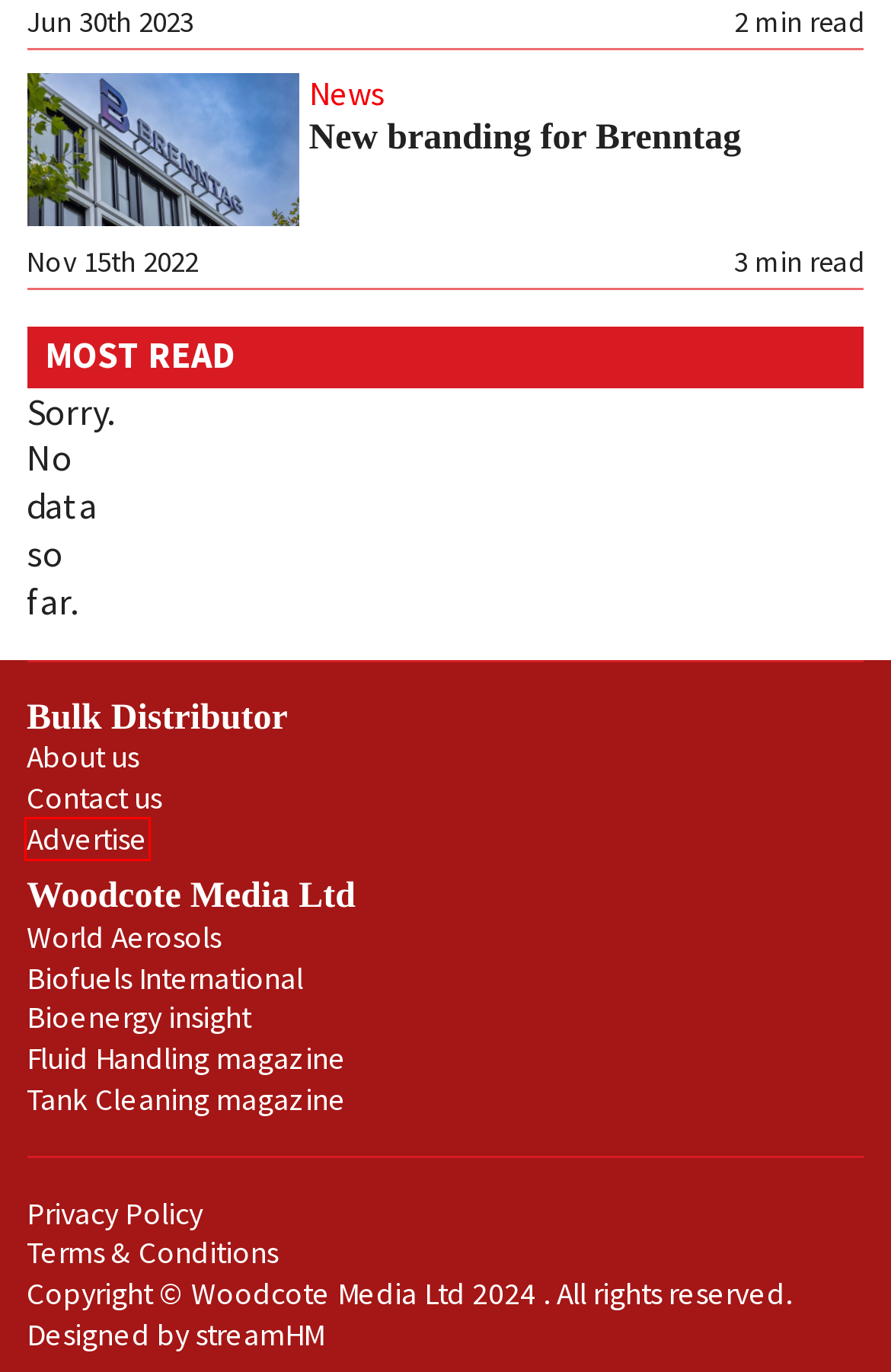You are given a screenshot of a webpage within which there is a red rectangle bounding box. Please choose the best webpage description that matches the new webpage after clicking the selected element in the bounding box. Here are the options:
A. Terms & Conditions | Bulk Distributor
B. Woodcote Media | B2B Publishing and Media Sales
C. Contact us | Bulk Distributor
D. 2023 Media Guide | Bulk Distributor
E. Home | Fluid Handling Magazine
F. Home | Tank Cleaning Magazine
G. About us | Bulk Distributor
H. Home |

D